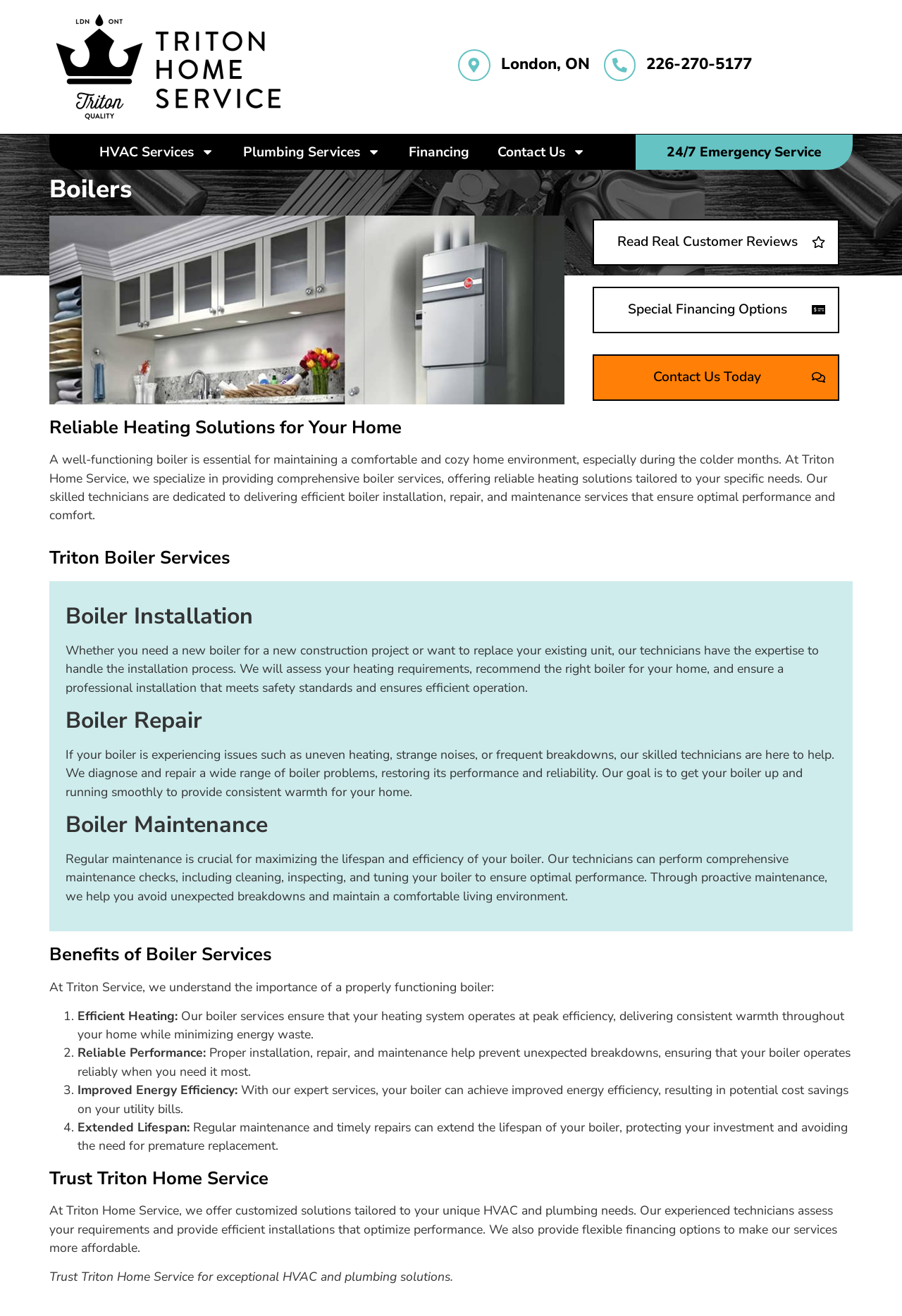Could you find the bounding box coordinates of the clickable area to complete this instruction: "Learn more about HVAC Services"?

[0.095, 0.103, 0.254, 0.128]